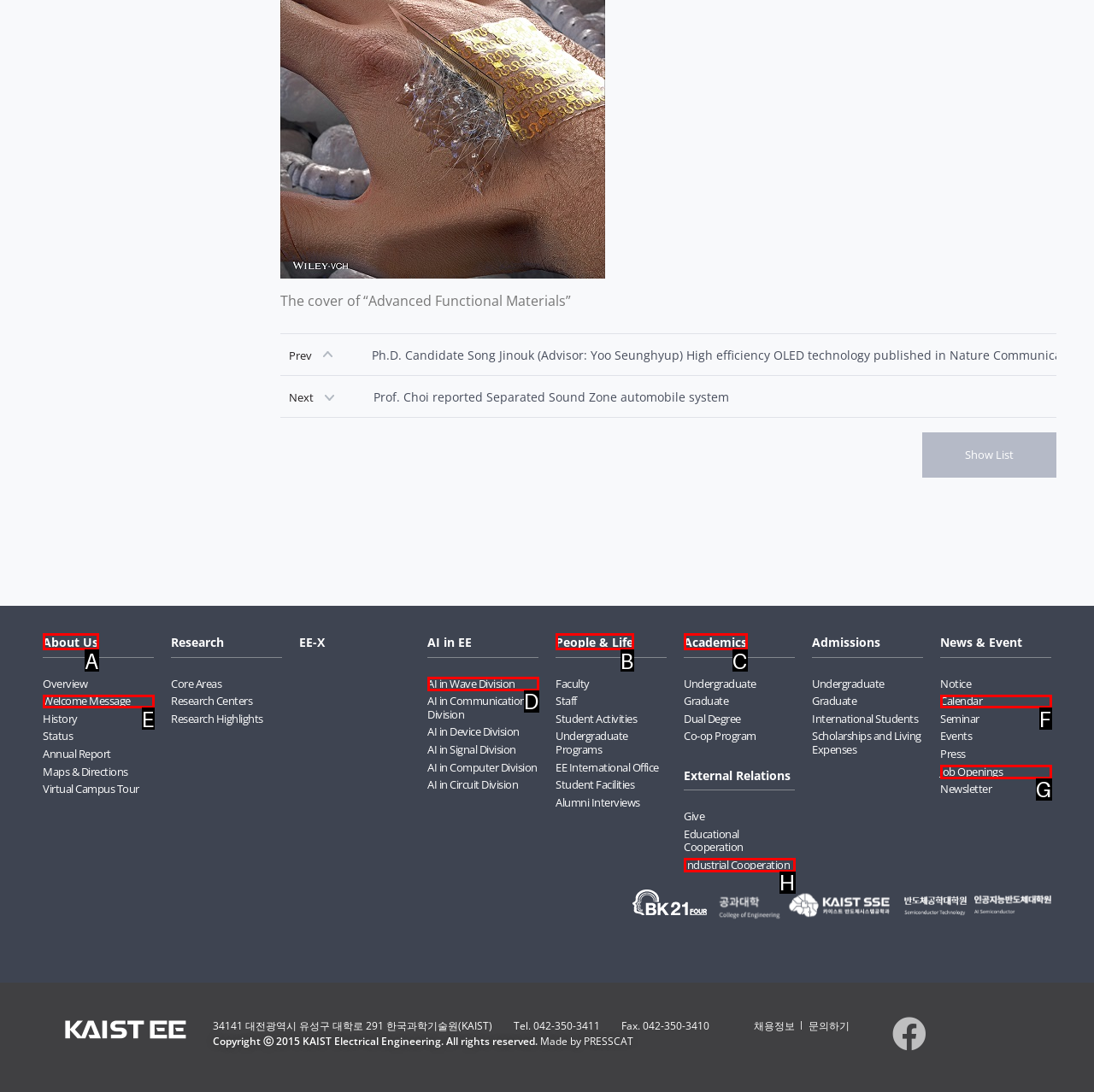Tell me which one HTML element best matches the description: Contact
Answer with the option's letter from the given choices directly.

None